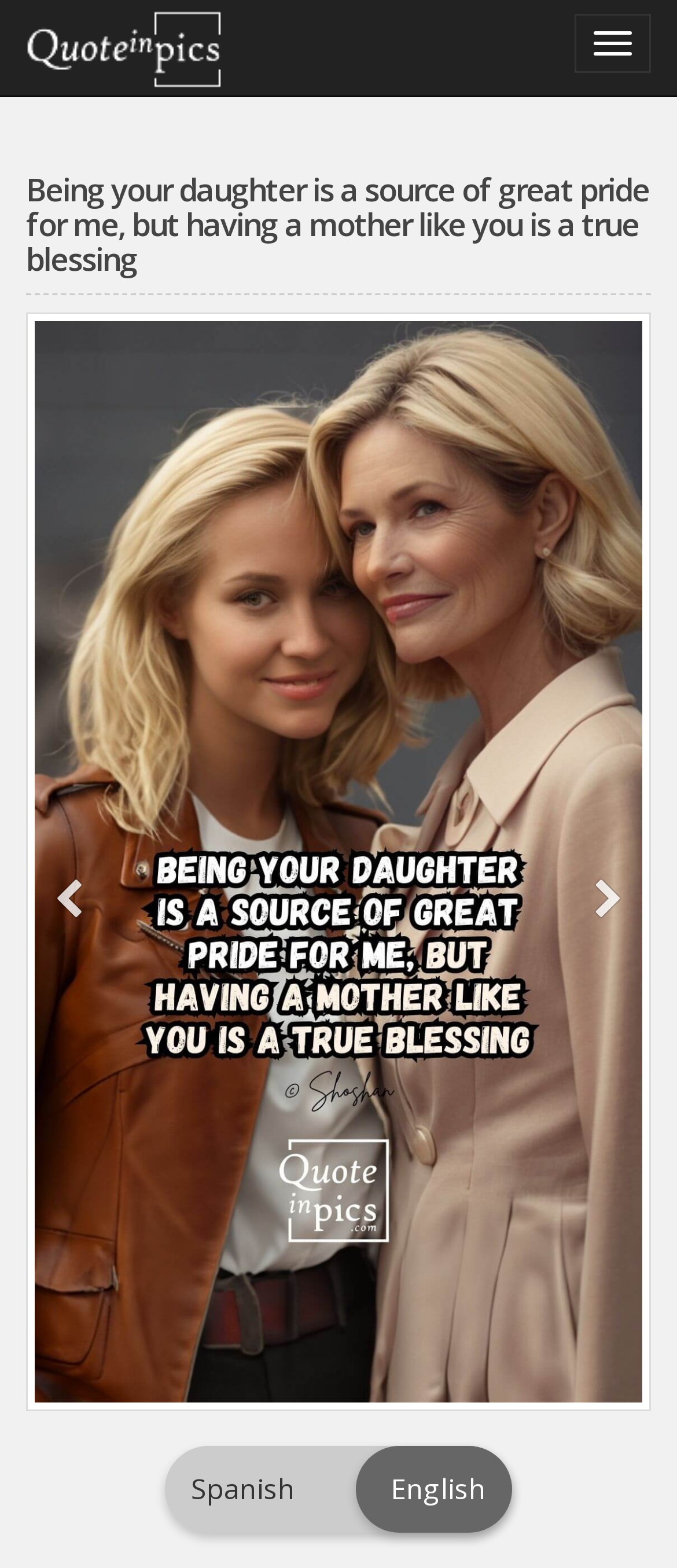Locate the UI element described by Spanish English and provide its bounding box coordinates. Use the format (top-left x, top-left y, bottom-right x, bottom-right y) with all values as floating point numbers between 0 and 1.

[0.244, 0.96, 0.756, 0.981]